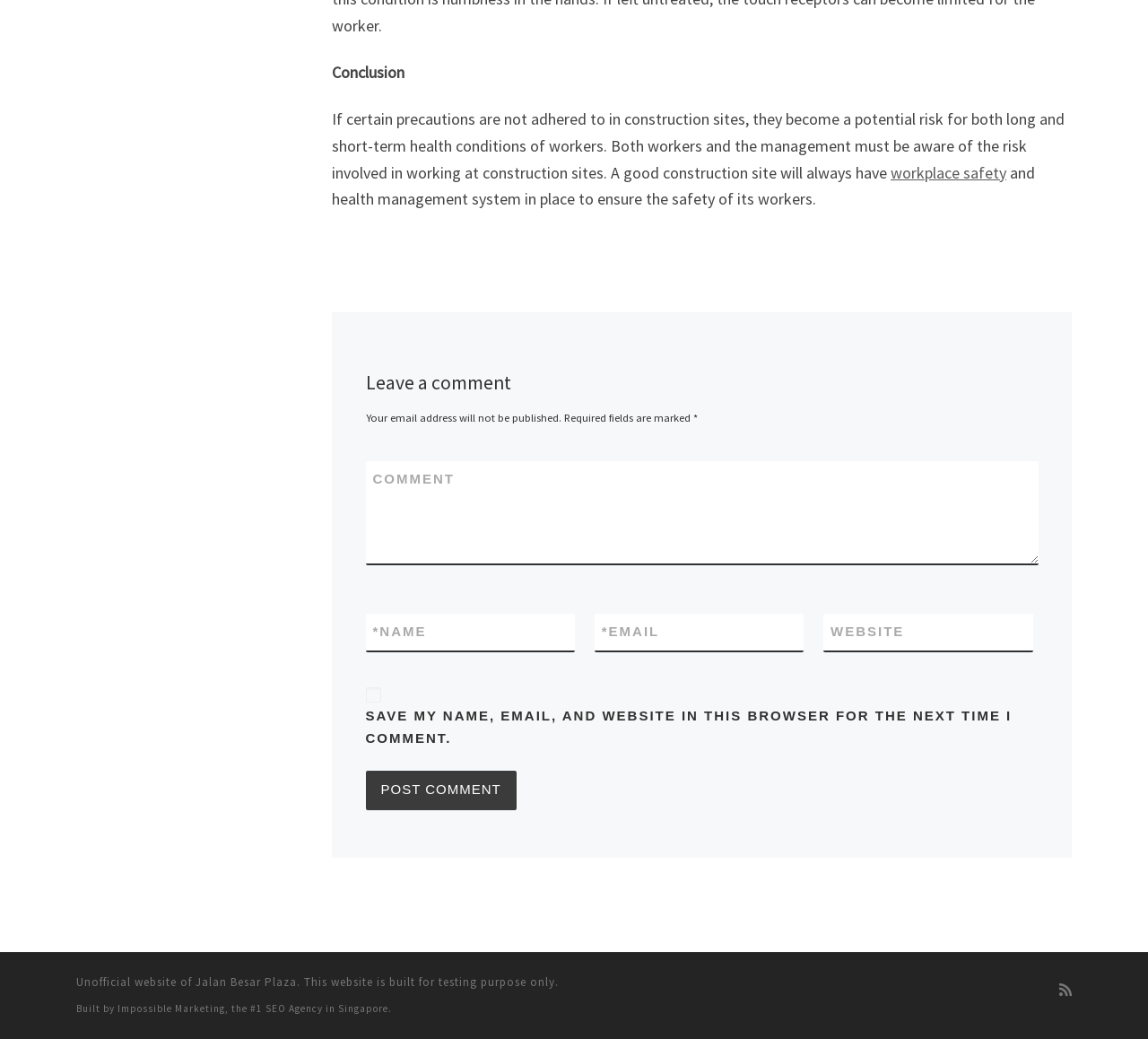Locate the bounding box coordinates for the element described below: "SEO Agency in Singapore". The coordinates must be four float values between 0 and 1, formatted as [left, top, right, bottom].

[0.231, 0.965, 0.338, 0.977]